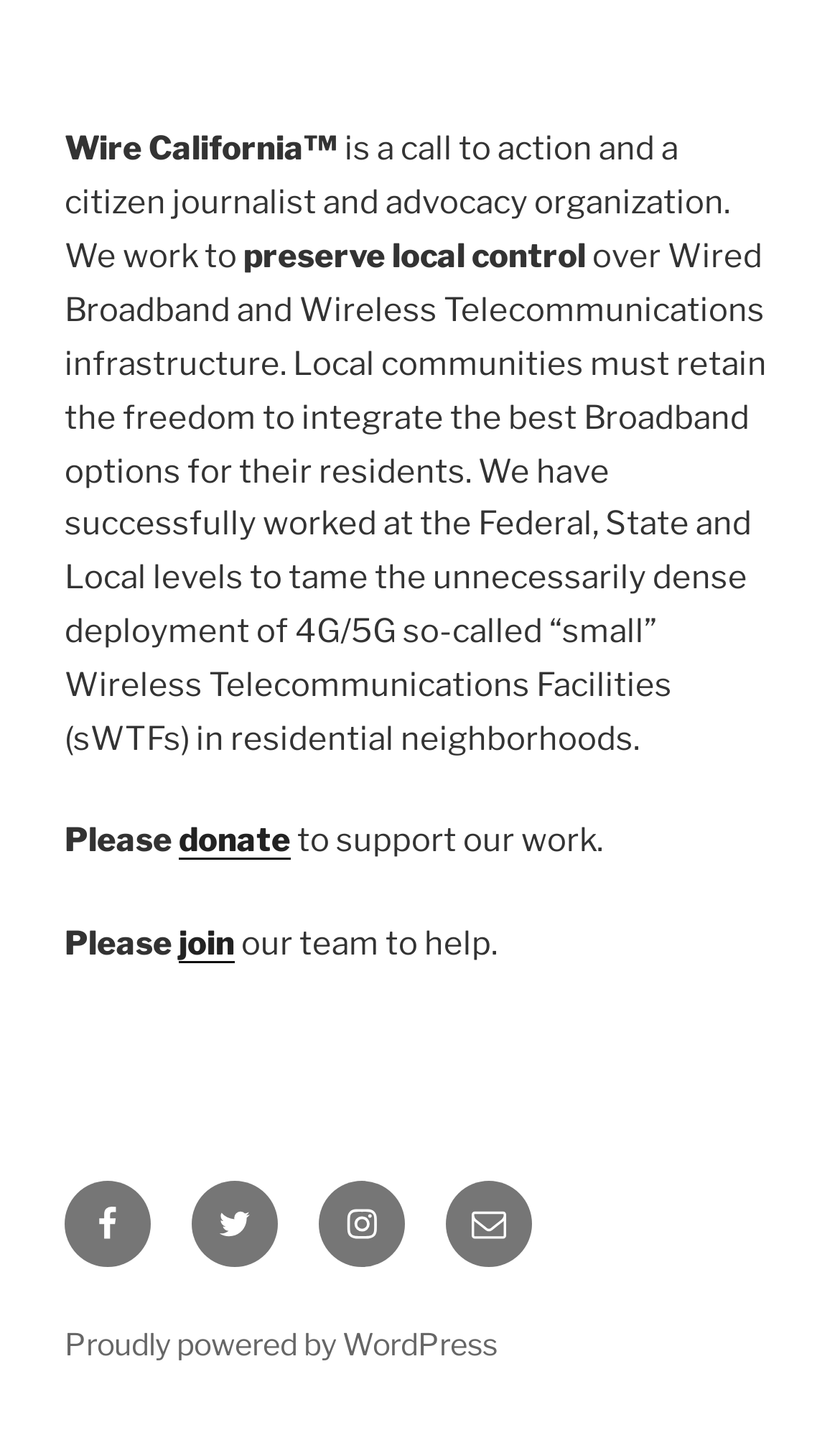What is the purpose of the organization?
Provide a short answer using one word or a brief phrase based on the image.

Preserve local control